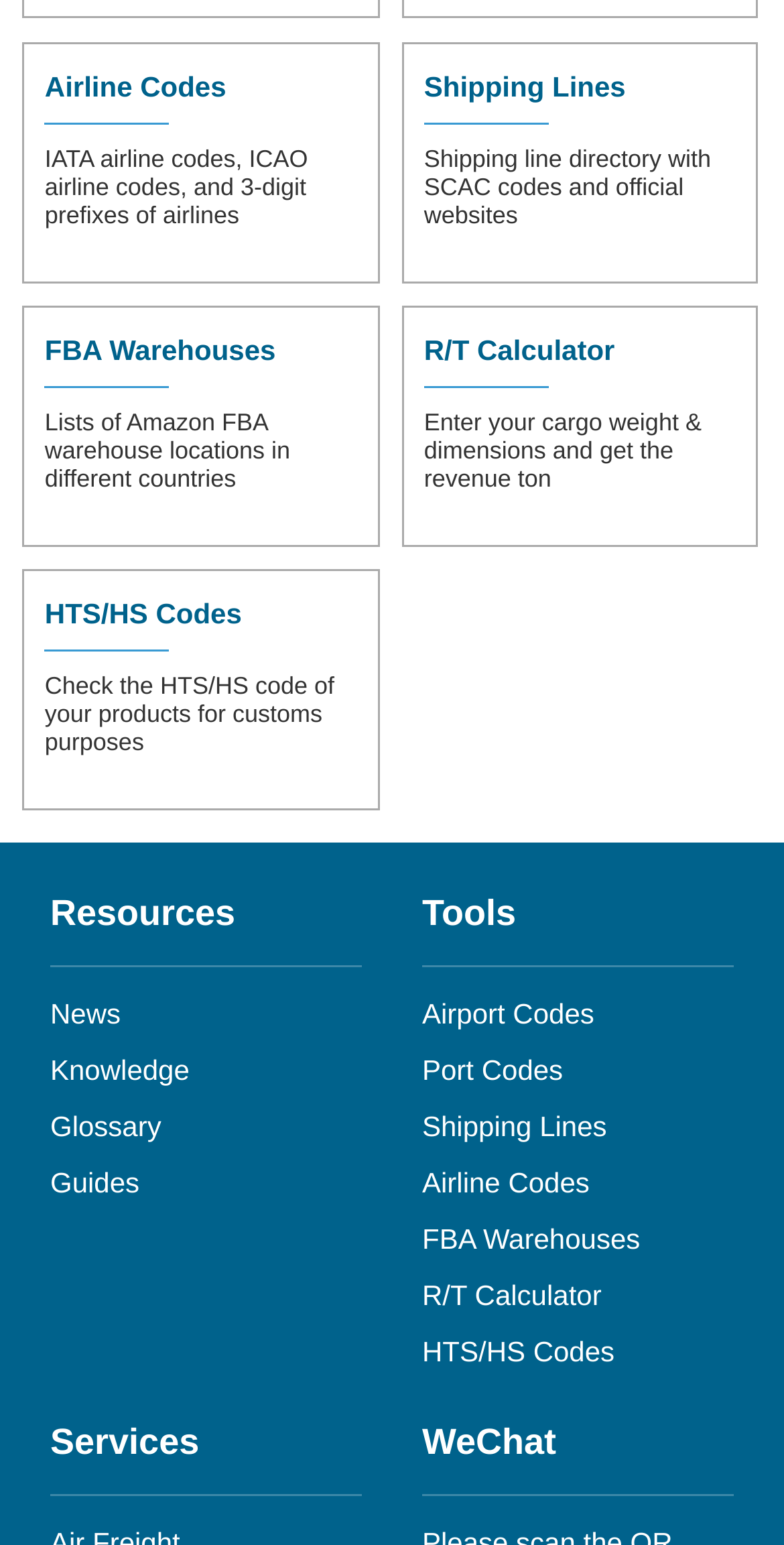Please respond to the question using a single word or phrase:
What is the purpose of the R/T Calculator?

To calculate revenue ton